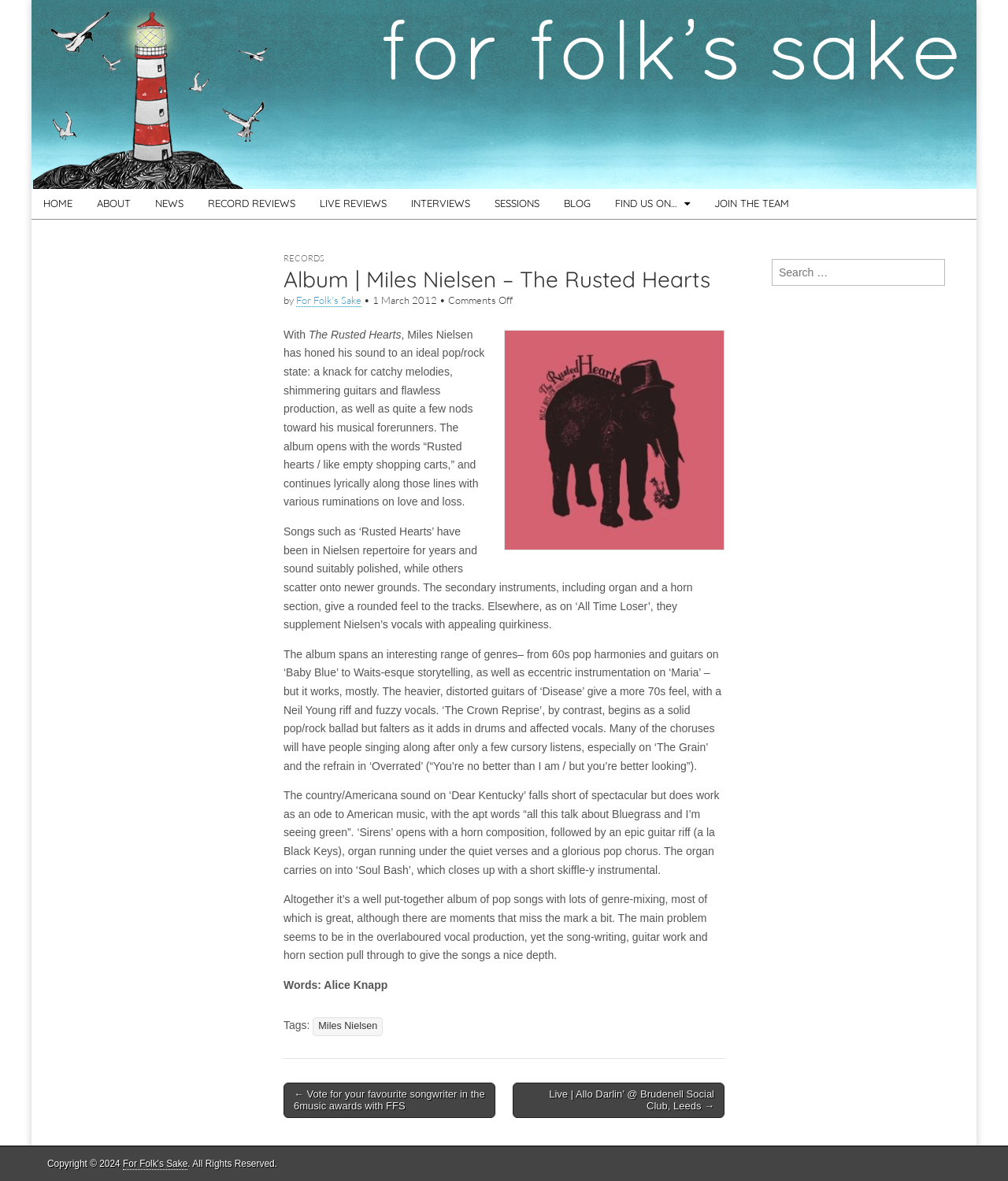Provide a brief response using a word or short phrase to this question:
Who is the author of the album review?

Alice Knapp